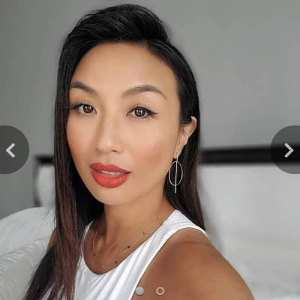Offer a detailed caption for the image presented.

This image features Jeannie Mai, a prominent television host and stylist, known for her engaging presence on various media platforms. She is photographed in a bright setting, showcasing her long, sleek hair styled elegantly. Jeannie wears a sleeveless white top, which complements her radiant complexion. Her makeup is sophisticated, highlighting her expressive eyes and bold red lips, giving her a chic and polished appearance. The background is softly blurred, drawing attention to her confident expression and style. This image captures her essence as a fashion-forward personality in the entertainment industry.